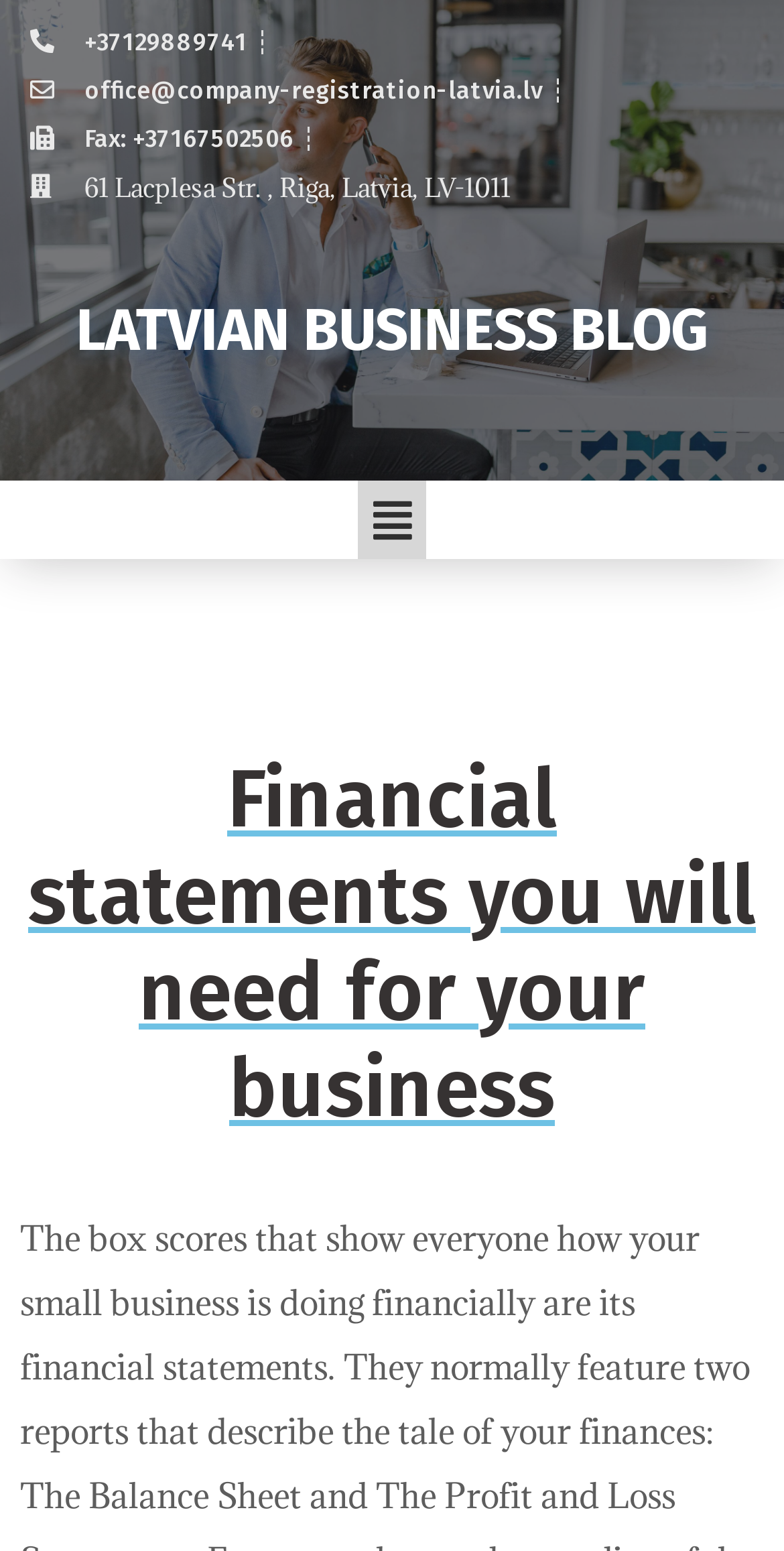Find the bounding box of the UI element described as: "Fax: +37167502506". The bounding box coordinates should be given as four float values between 0 and 1, i.e., [left, top, right, bottom].

[0.038, 0.073, 0.374, 0.104]